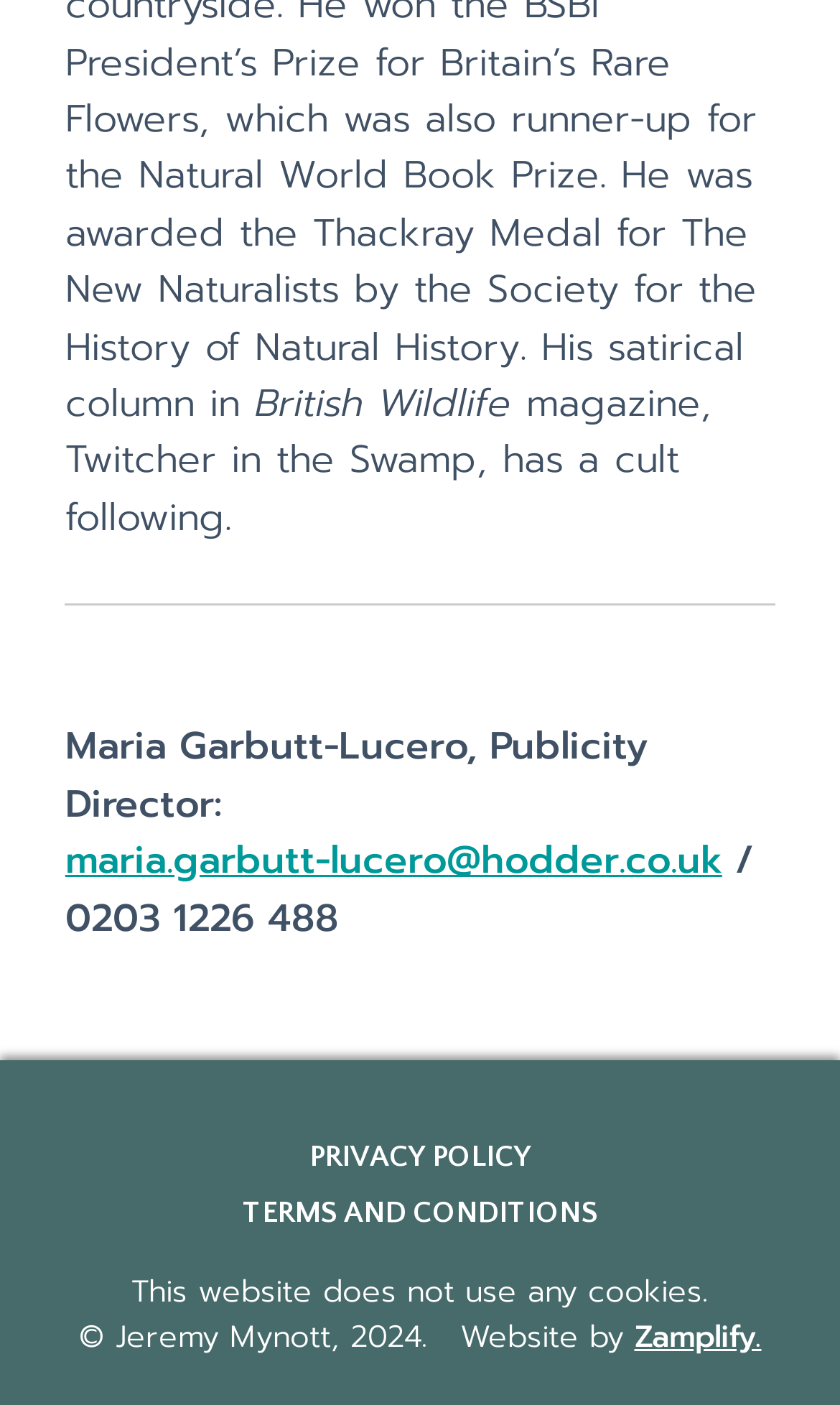Who designed the website?
From the screenshot, supply a one-word or short-phrase answer.

Zamplify